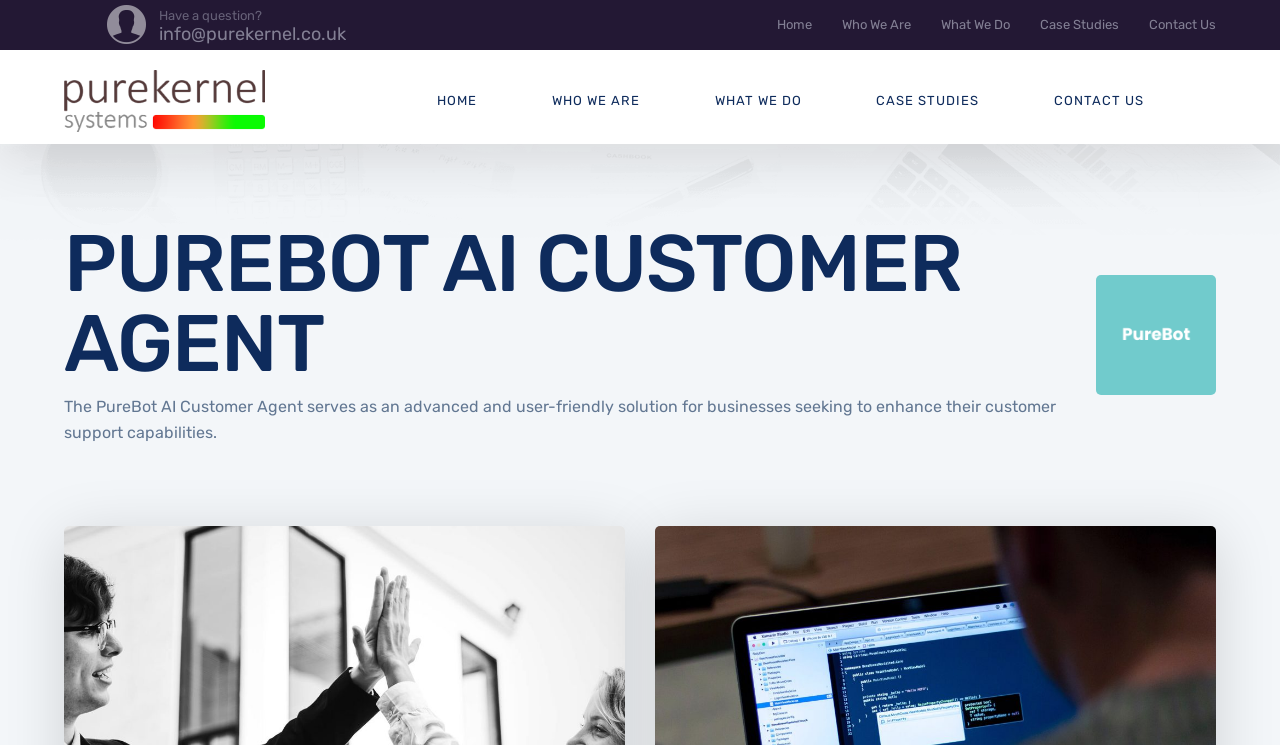Bounding box coordinates should be in the format (top-left x, top-left y, bottom-right x, bottom-right y) and all values should be floating point numbers between 0 and 1. Determine the bounding box coordinate for the UI element described as: value="Search"

[0.892, 0.081, 0.908, 0.115]